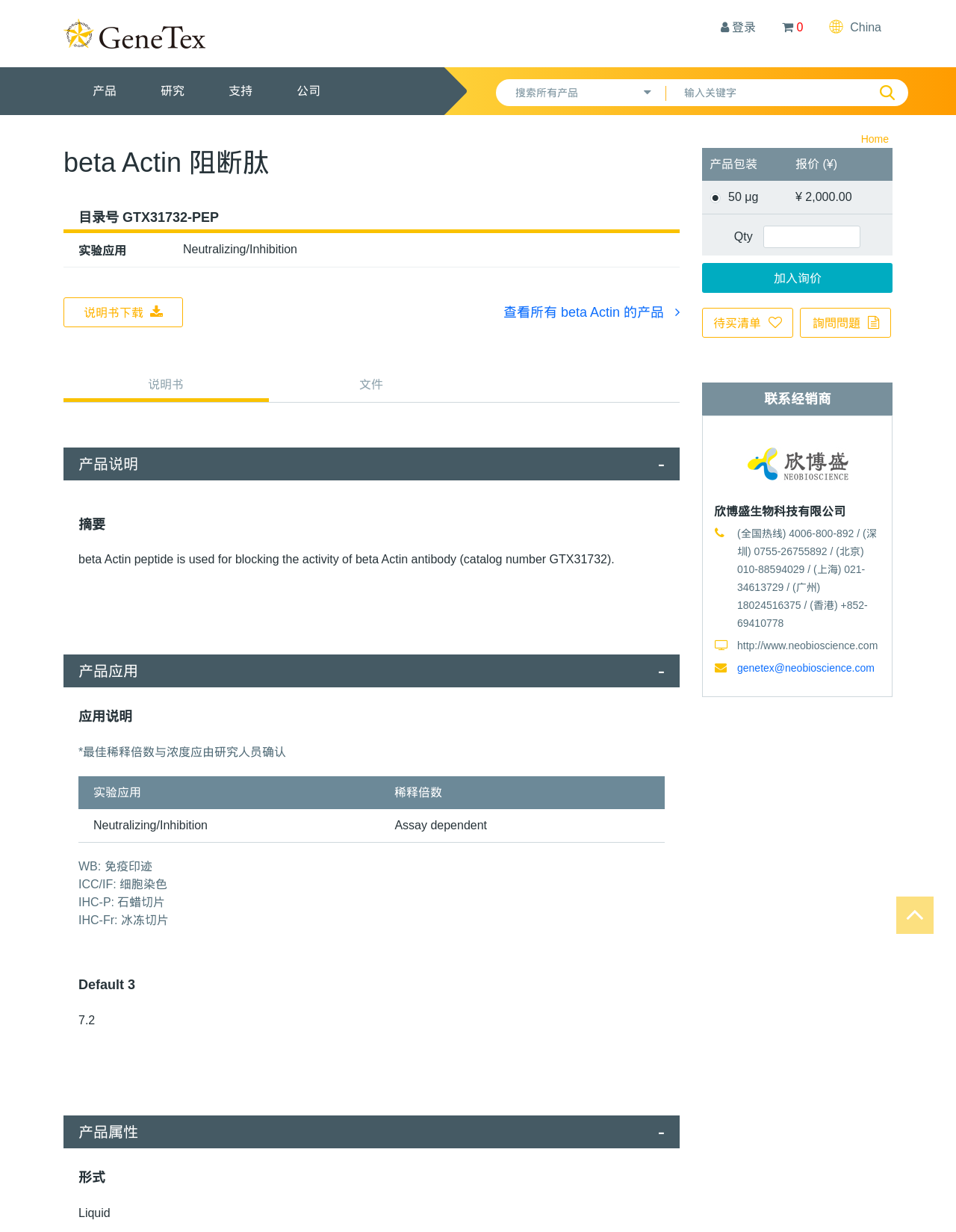What is the application of the peptide?
Carefully analyze the image and provide a thorough answer to the question.

The application of the peptide can be found in the table under the '实验应用' column, which lists the different applications of the peptide, including Neutralizing/Inhibition.